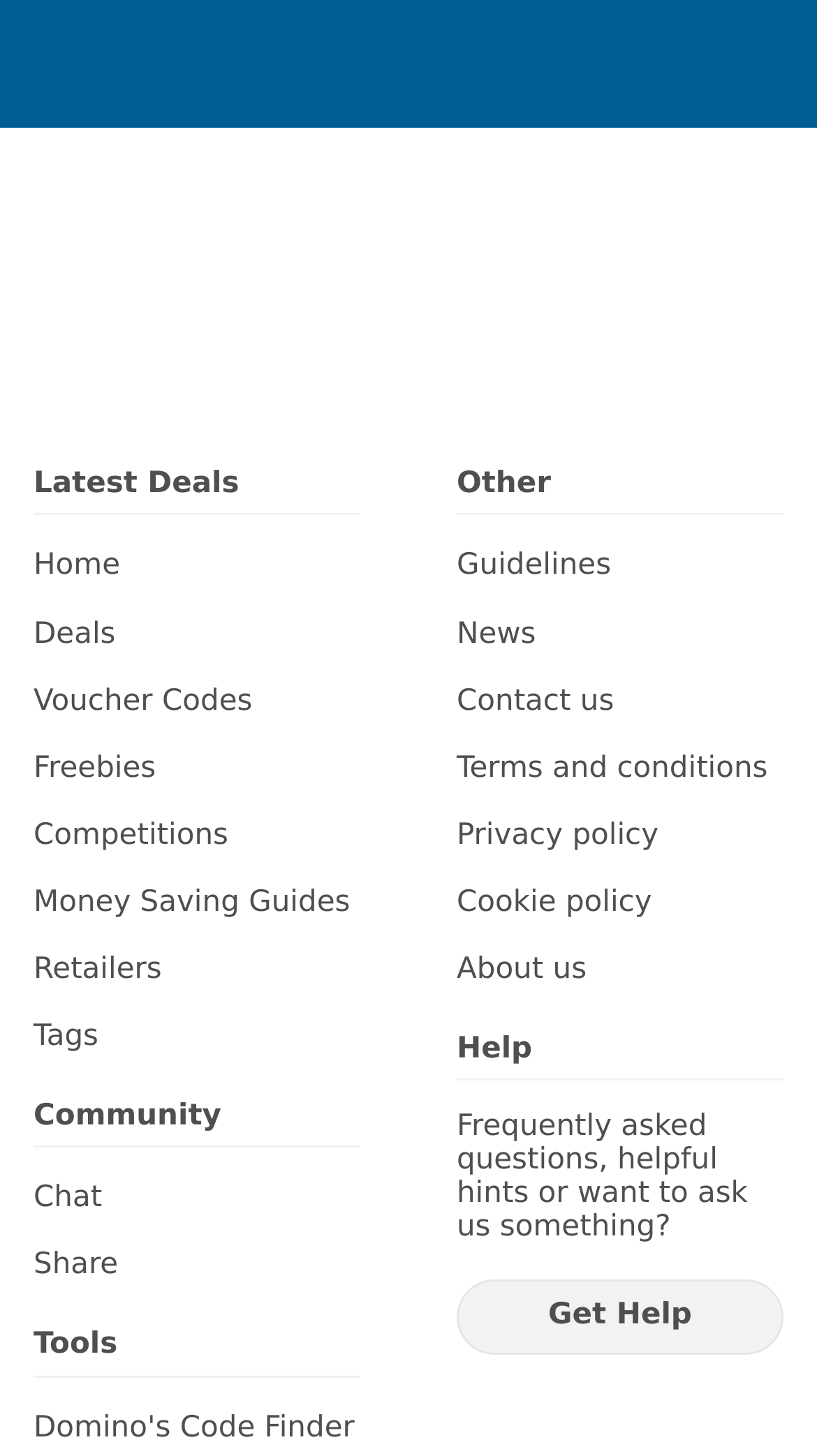What is the main category of the website?
Refer to the image and answer the question using a single word or phrase.

Deals